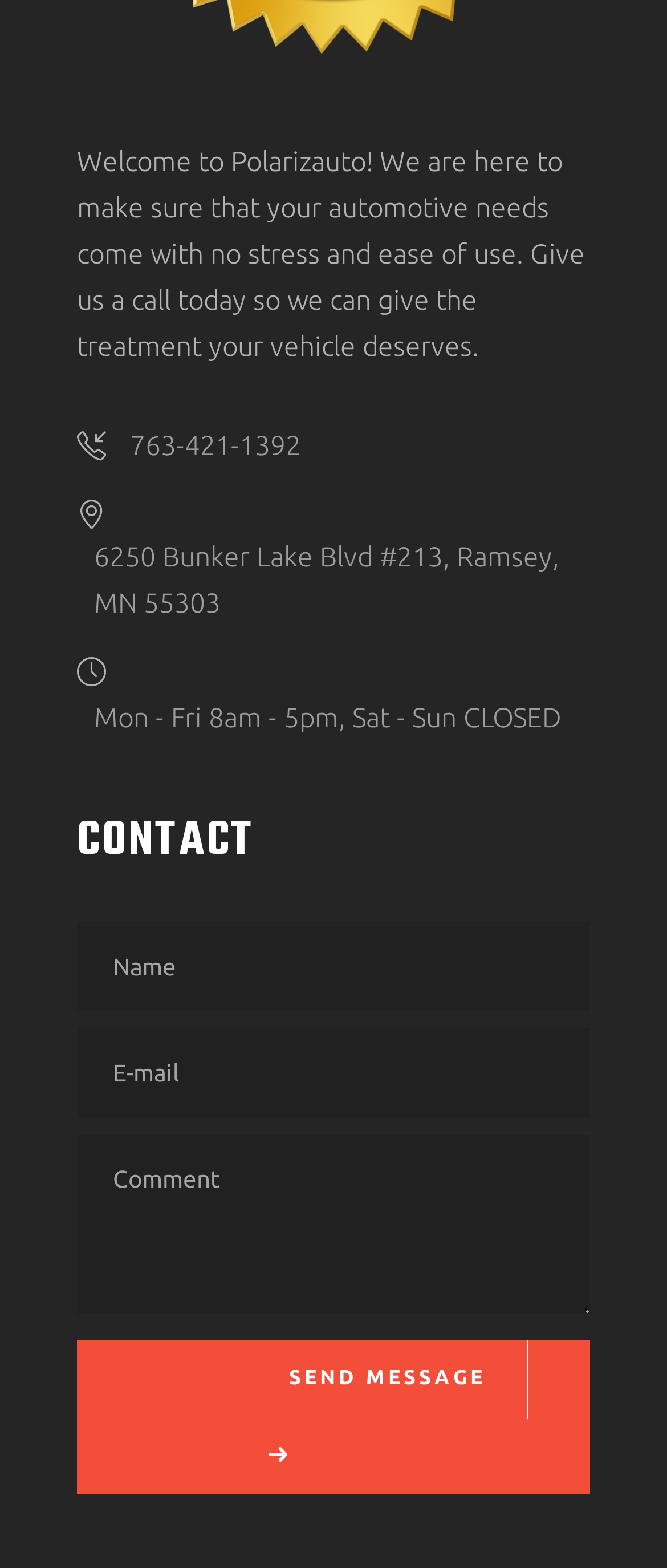Find the bounding box of the UI element described as follows: "input value="E-mail" name="placeholder" value="E-mail"".

[0.115, 0.656, 0.885, 0.713]